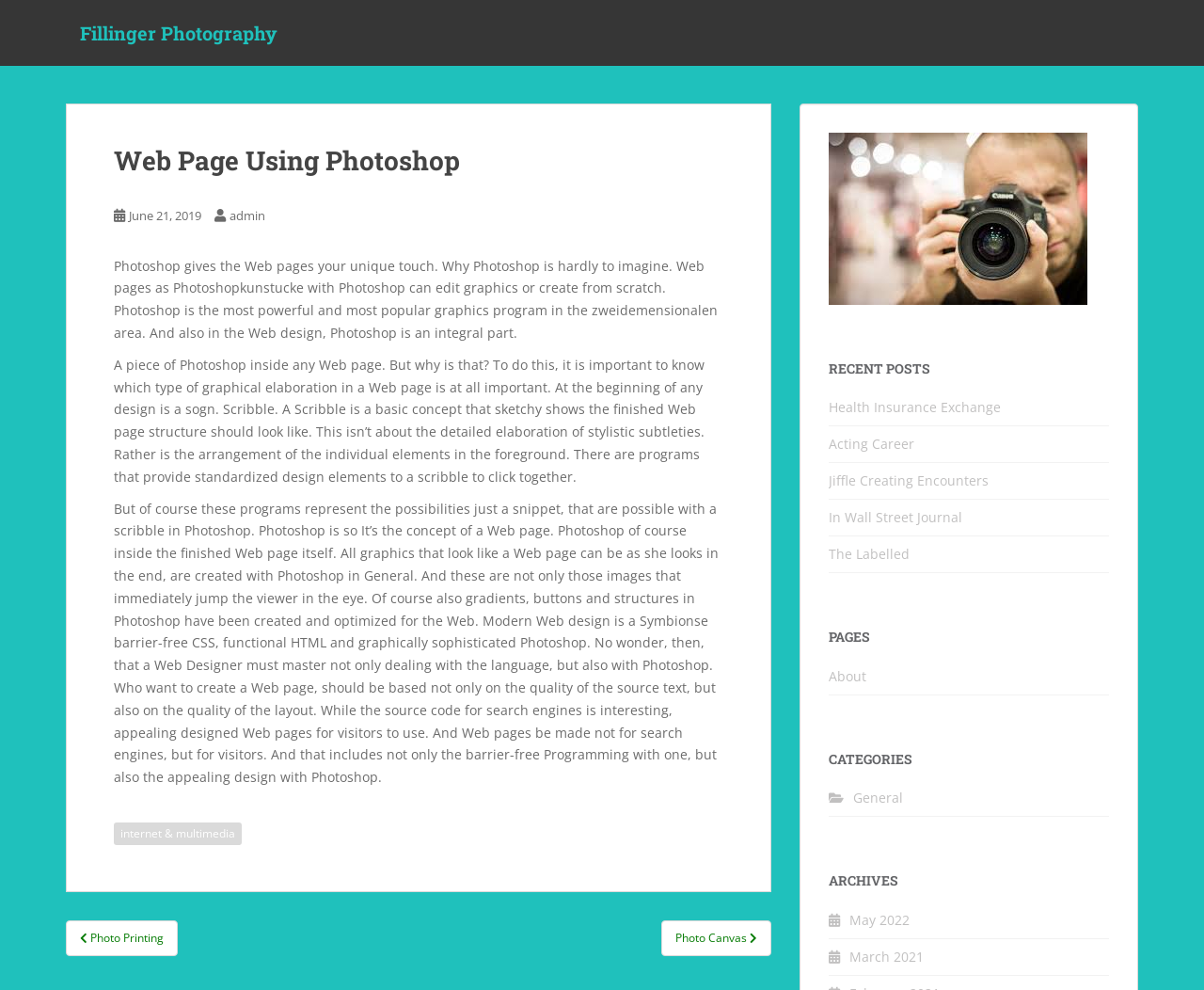Find the UI element described as: "Jiffle Creating Encounters" and predict its bounding box coordinates. Ensure the coordinates are four float numbers between 0 and 1, [left, top, right, bottom].

[0.688, 0.477, 0.821, 0.495]